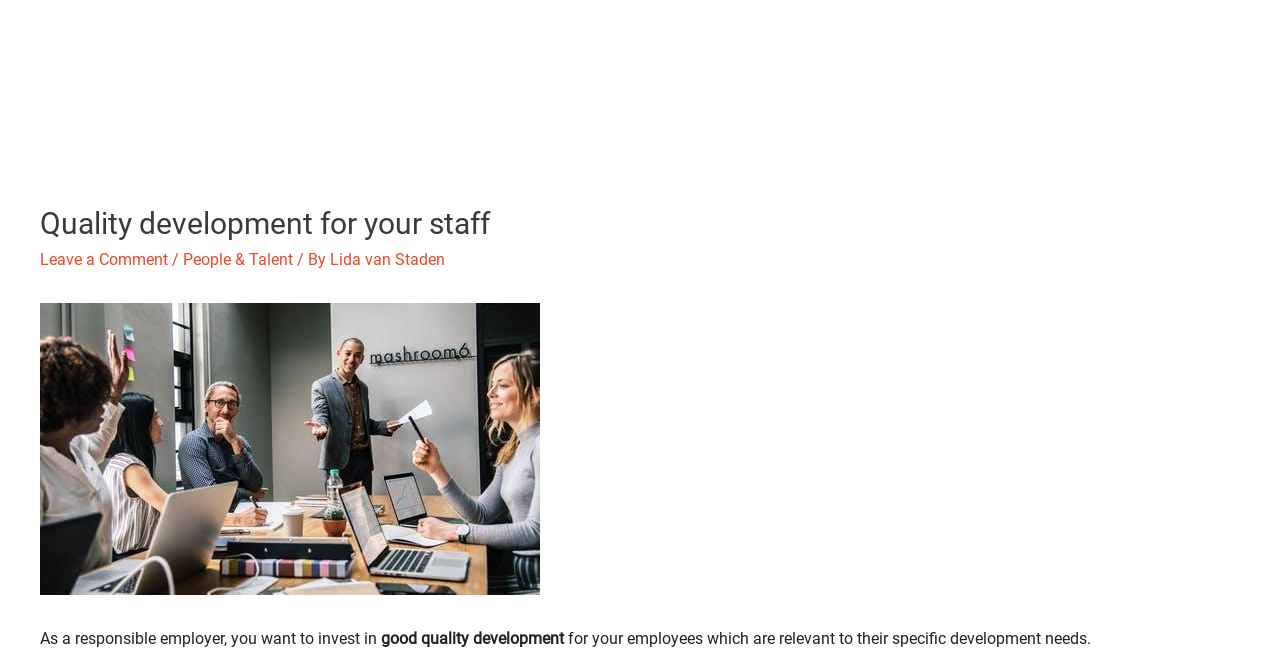Find the bounding box of the web element that fits this description: "Home".

[0.367, 0.059, 0.425, 0.157]